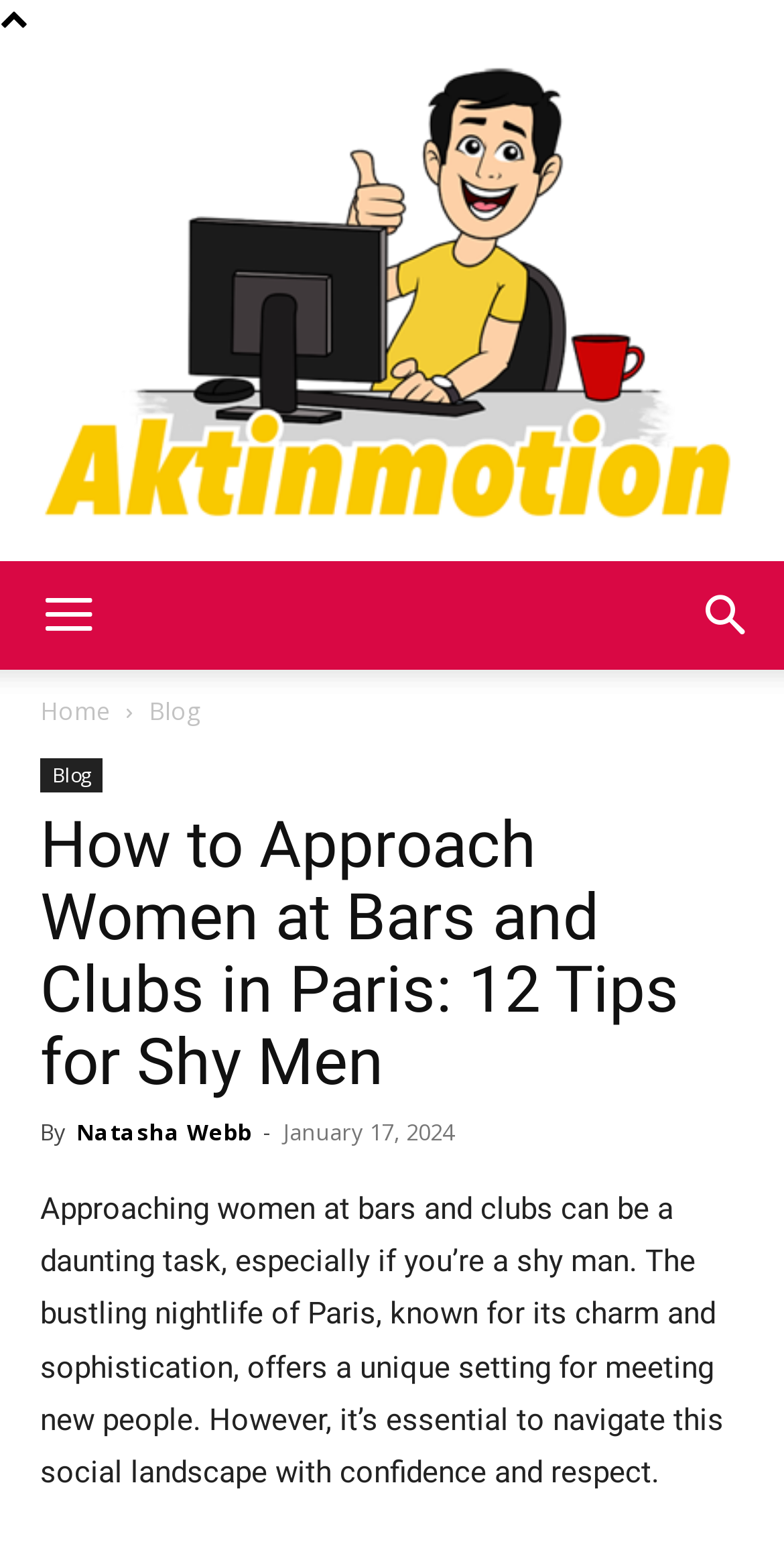What is the author's name of the blog post?
Provide a well-explained and detailed answer to the question.

I found the author's name by looking at the section below the main heading, where it says 'By' followed by the author's name, which is 'Natasha Webb'.